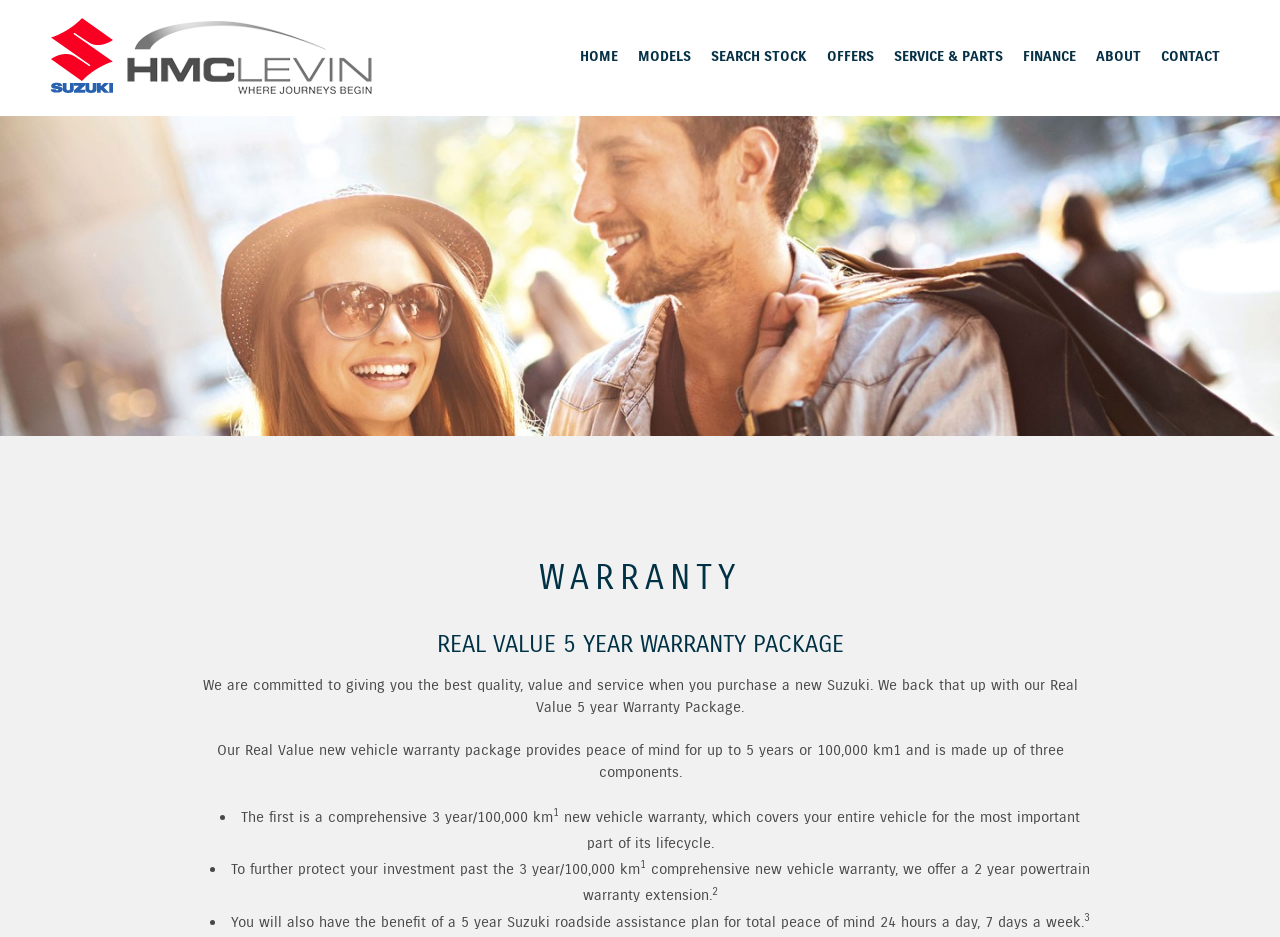Can you show the bounding box coordinates of the region to click on to complete the task described in the instruction: "Click on the 'Search' link"?

None